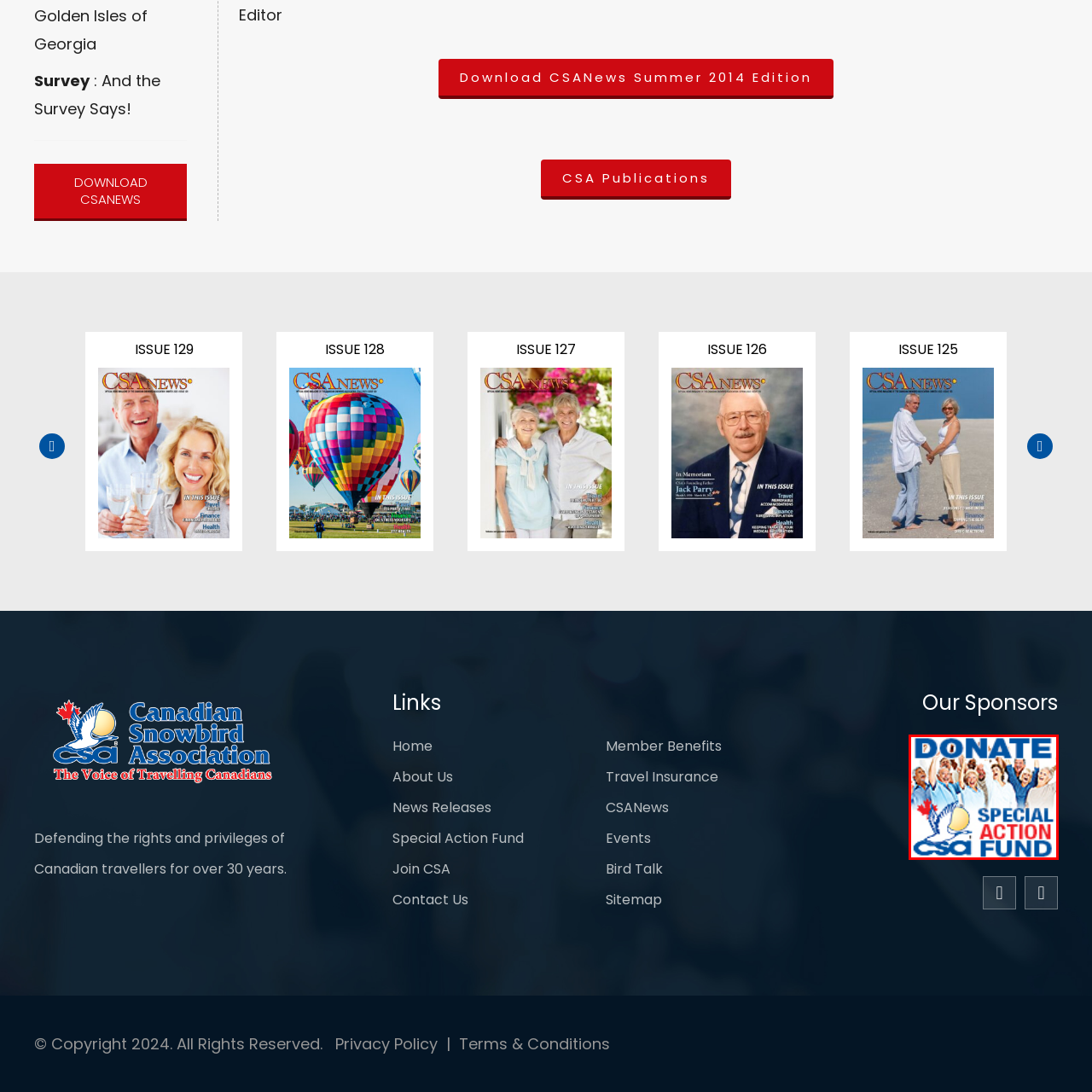View the section of the image outlined in red, What is the organization's logo depicted in the image? Provide your response in a single word or brief phrase.

stylized blue and yellow design alongside a maple leaf